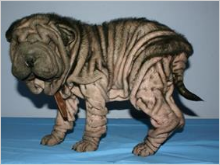Deliver an in-depth description of the image, highlighting major points.

The image depicts a Juvenile Shar Pei dog exhibiting signs of demodectic mange, a skin condition caused by mites. The Shar Pei, known for its distinctively wrinkled skin and loose, sagging folds, appears to have significant hair loss and skin irritation, indicating the effects of this parasitic condition. The dog stands on a light blue surface, highlighting its condition, with the visible areas of skin showing redness and irritation. This image is crucial for understanding the appearance of juvenile demodectic mange before treatment, and it emphasizes the need for appropriate veterinary care to address such skin conditions in dogs.